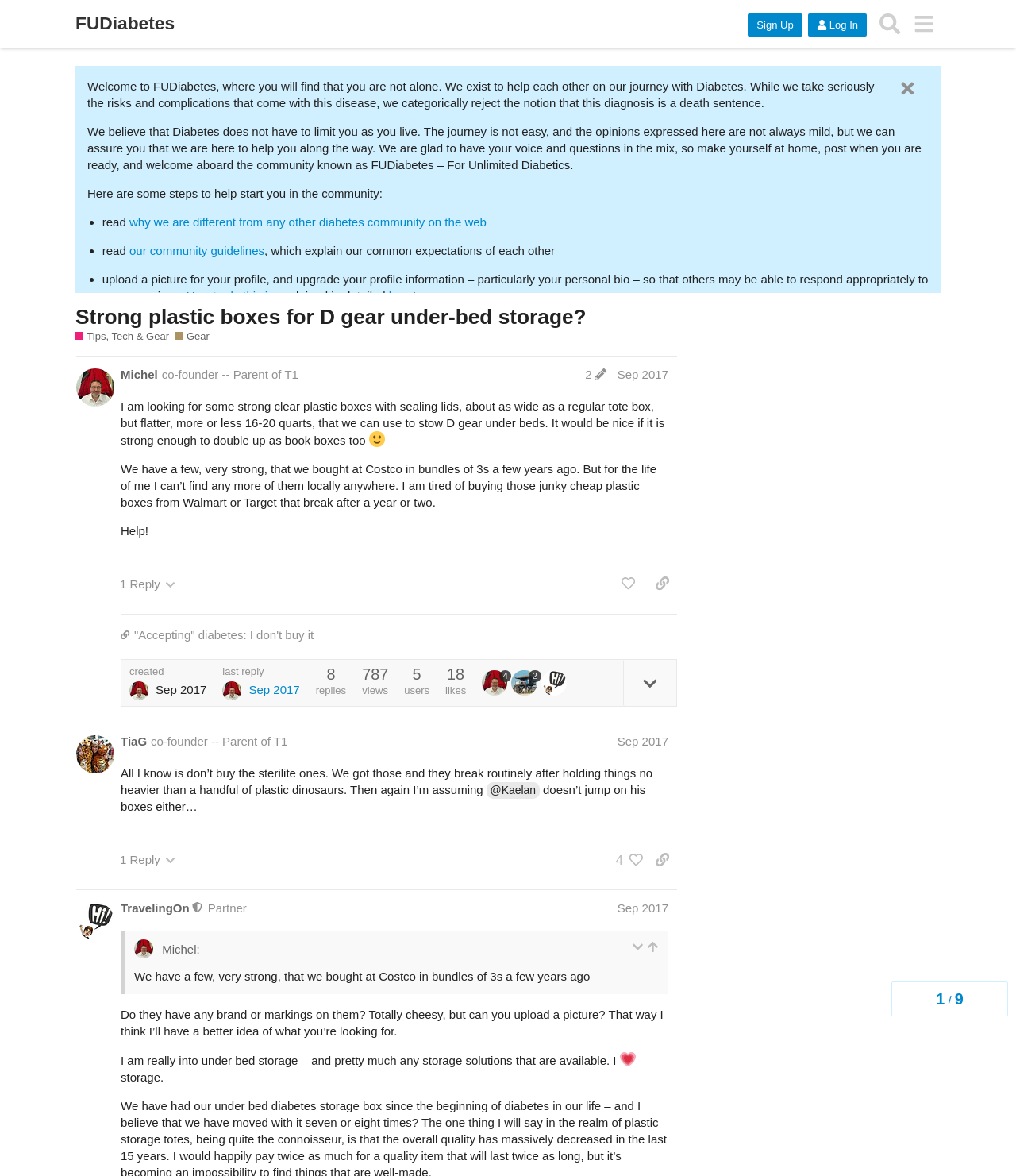Find the bounding box coordinates of the clickable element required to execute the following instruction: "Read the community guidelines". Provide the coordinates as four float numbers between 0 and 1, i.e., [left, top, right, bottom].

[0.127, 0.207, 0.26, 0.219]